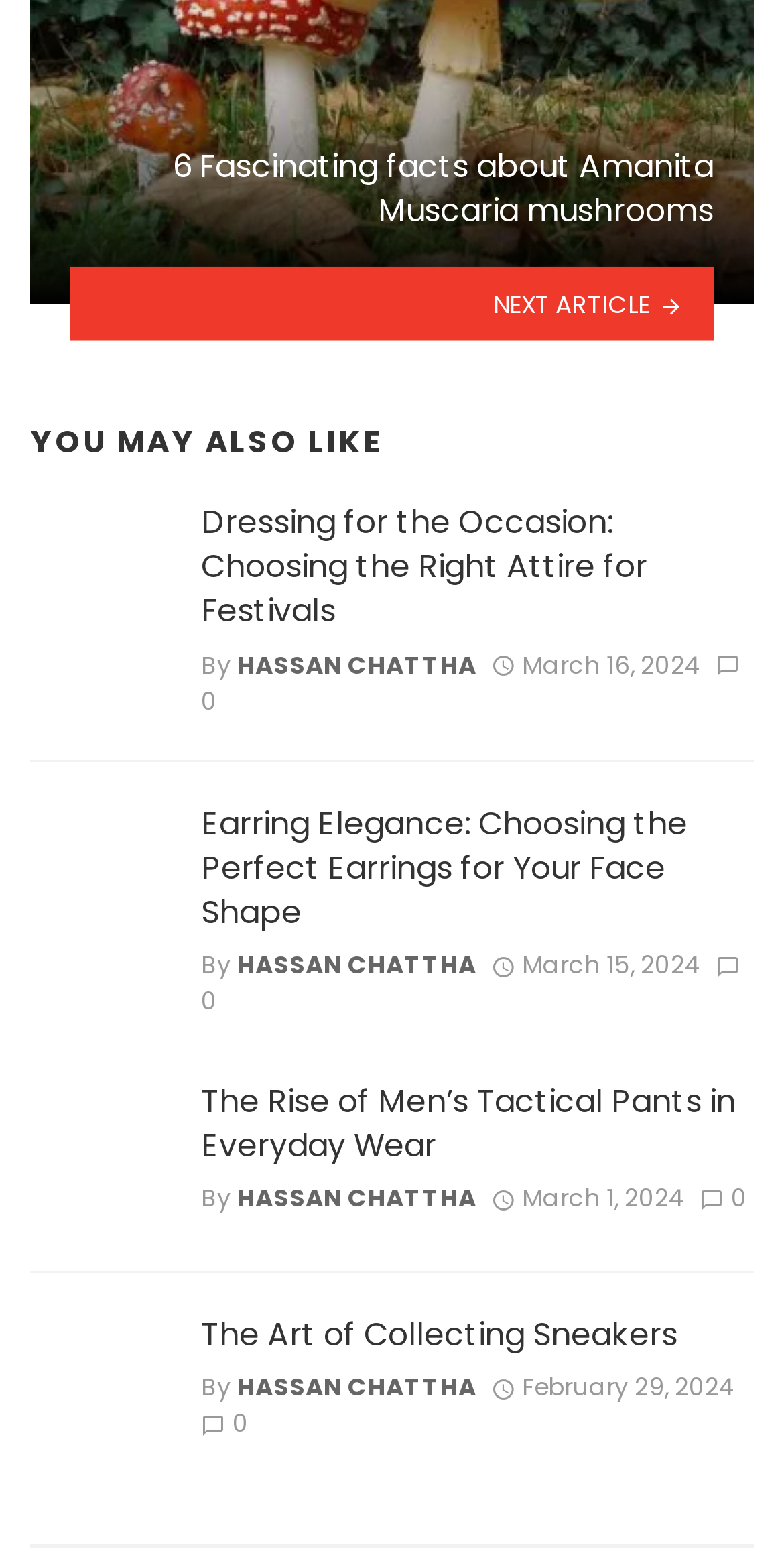Extract the bounding box coordinates for the described element: "The Art of Collecting Sneakers". The coordinates should be represented as four float numbers between 0 and 1: [left, top, right, bottom].

[0.256, 0.847, 0.864, 0.875]